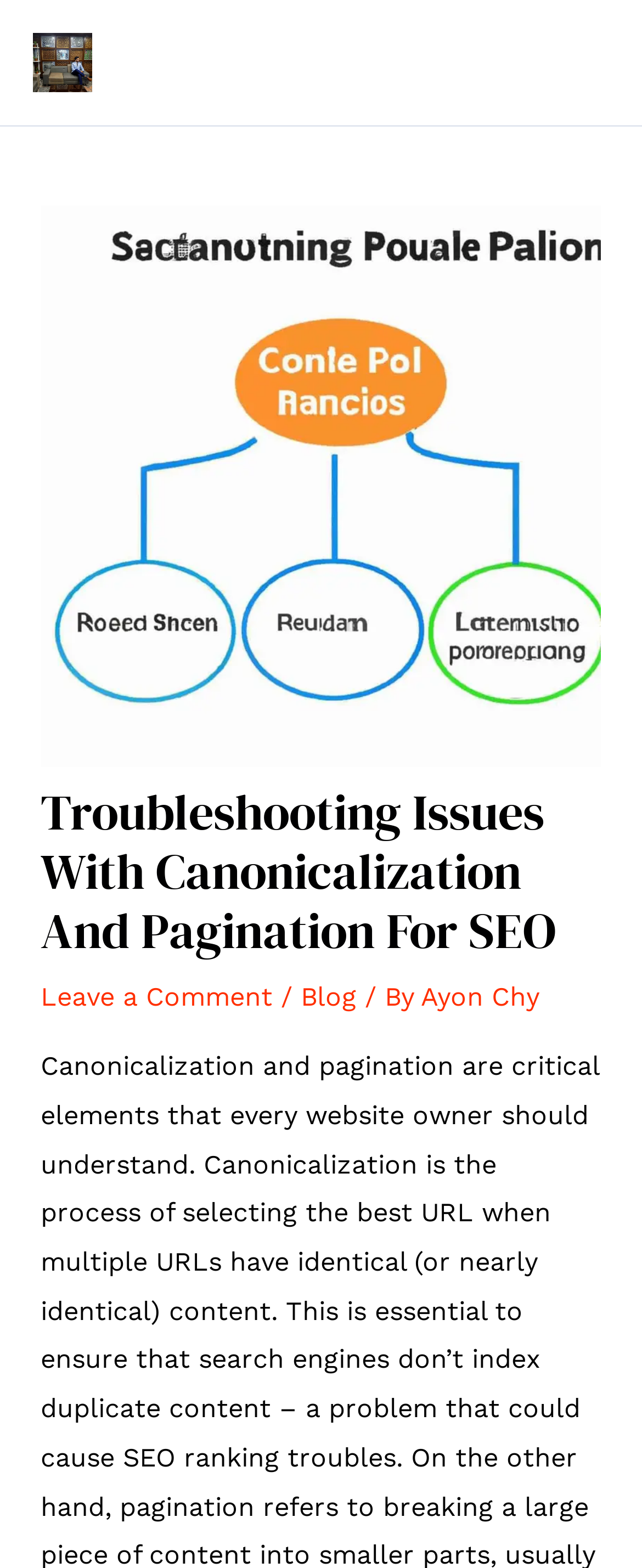Reply to the question with a single word or phrase:
What is the relationship between the author and the blog?

The author is the owner